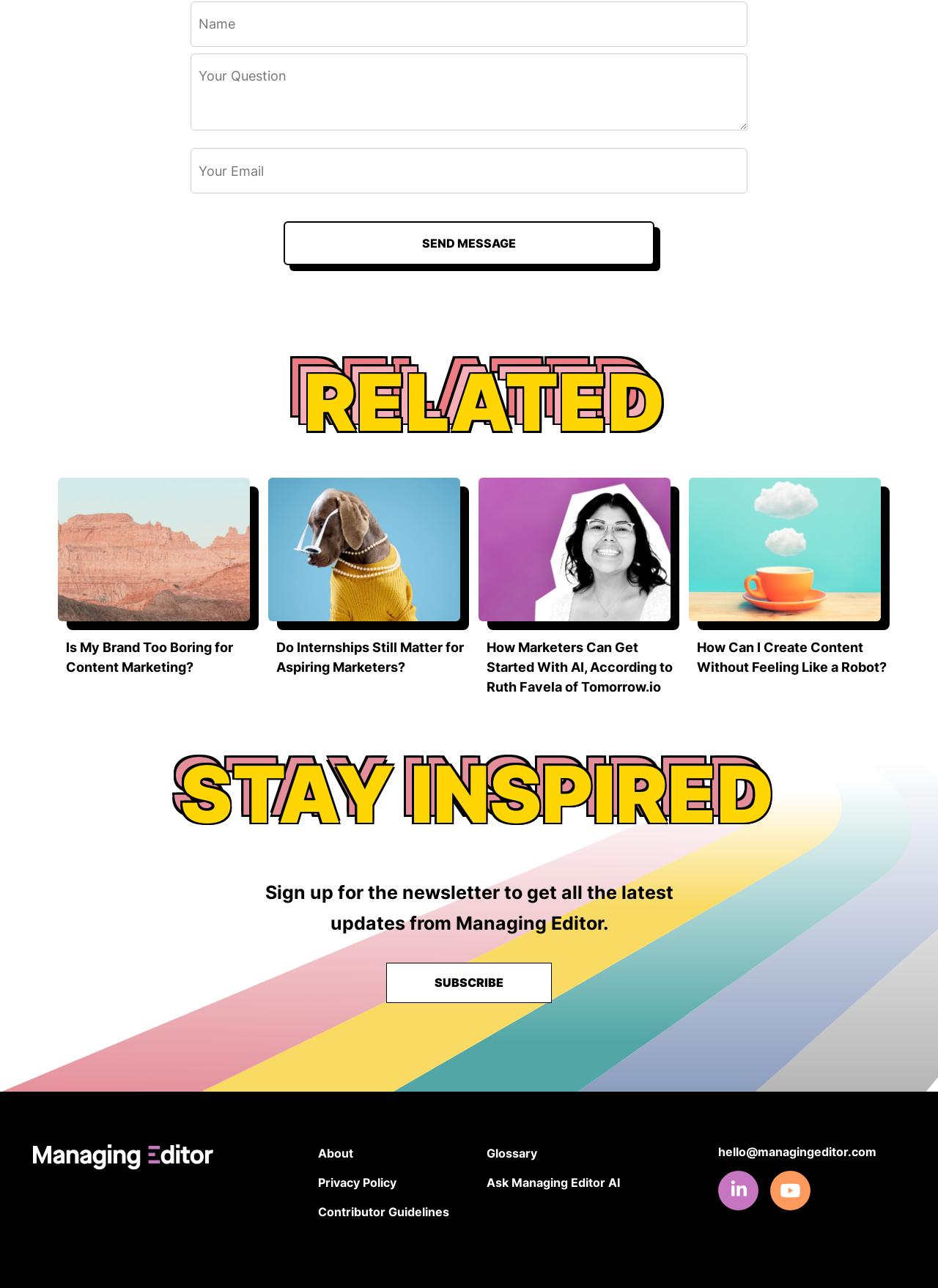What is the function of the buttons at the bottom?
Carefully examine the image and provide a detailed answer to the question.

The buttons at the bottom of the webpage, such as 'About', 'Privacy Policy', and 'Contributor Guidelines', appear to be navigation buttons that allow users to access different sections or pages of the website.